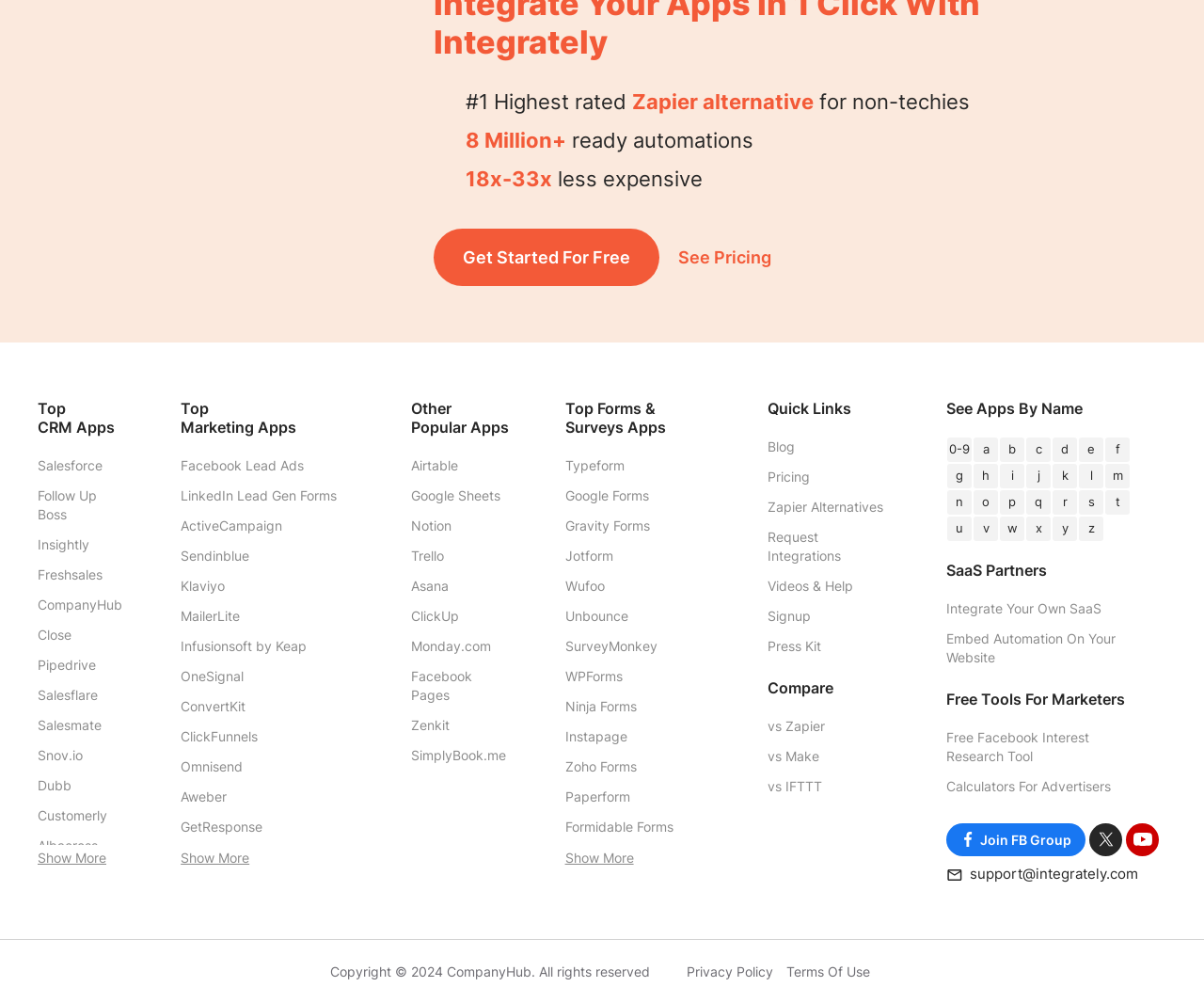Kindly determine the bounding box coordinates of the area that needs to be clicked to fulfill this instruction: "Get started for free".

[0.36, 0.228, 0.548, 0.285]